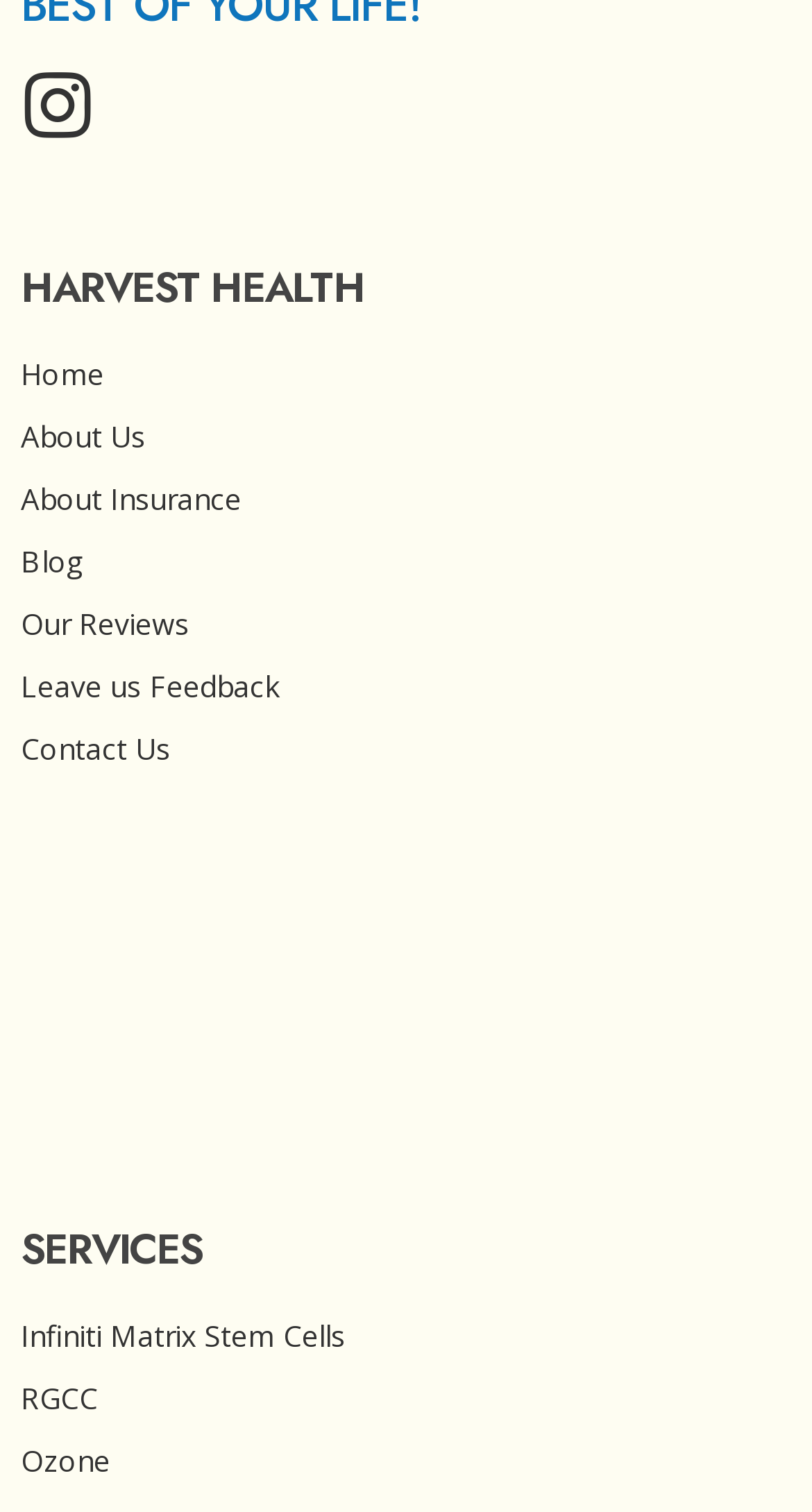Could you find the bounding box coordinates of the clickable area to complete this instruction: "Contact Us"?

[0.026, 0.481, 0.974, 0.51]